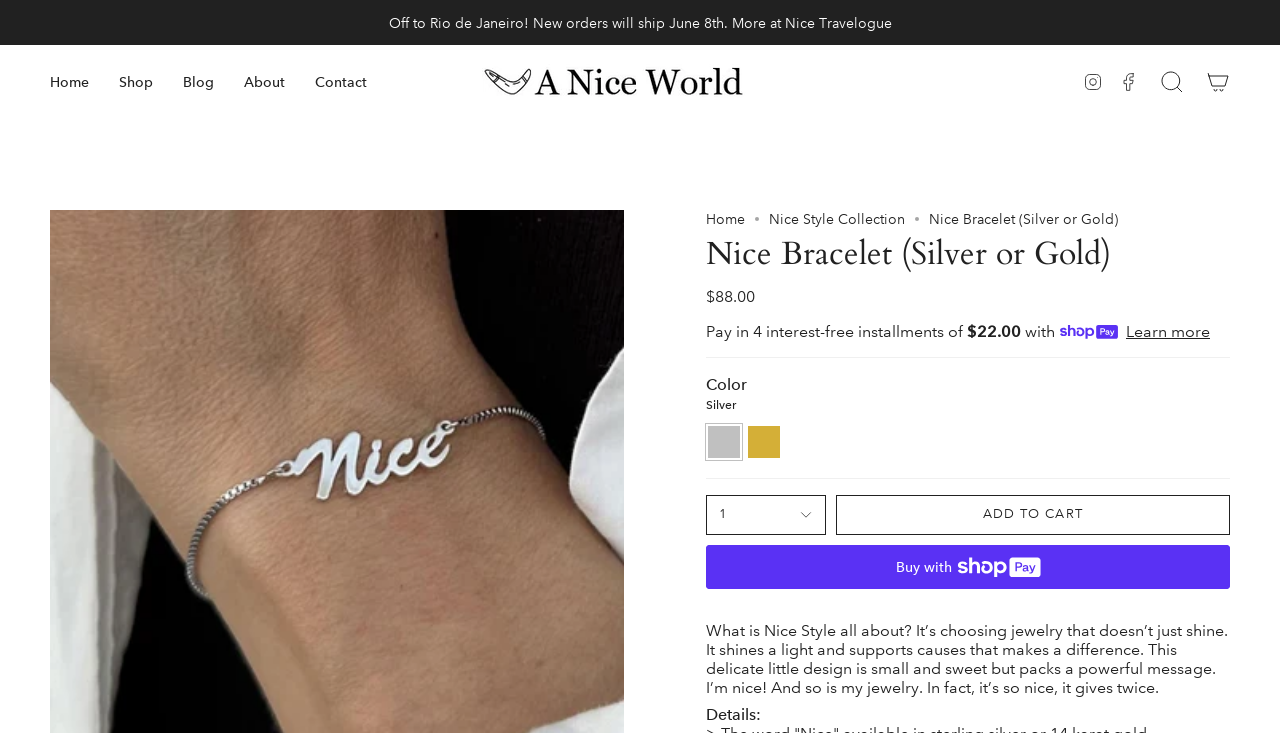Please identify the bounding box coordinates of the element's region that needs to be clicked to fulfill the following instruction: "Visit the Nice Style Collection page". The bounding box coordinates should consist of four float numbers between 0 and 1, i.e., [left, top, right, bottom].

[0.601, 0.286, 0.707, 0.311]